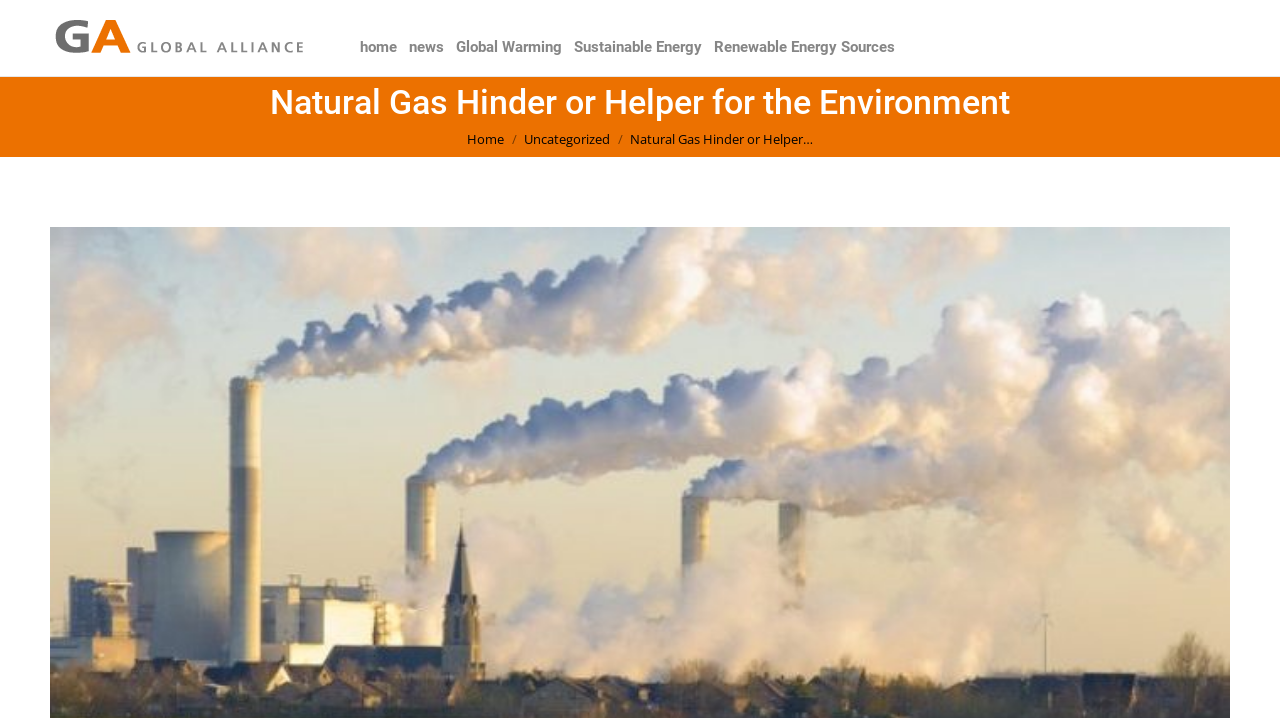Provide a brief response to the question below using a single word or phrase: 
What are the main categories on the menu?

Home, News, Global Warming, etc.